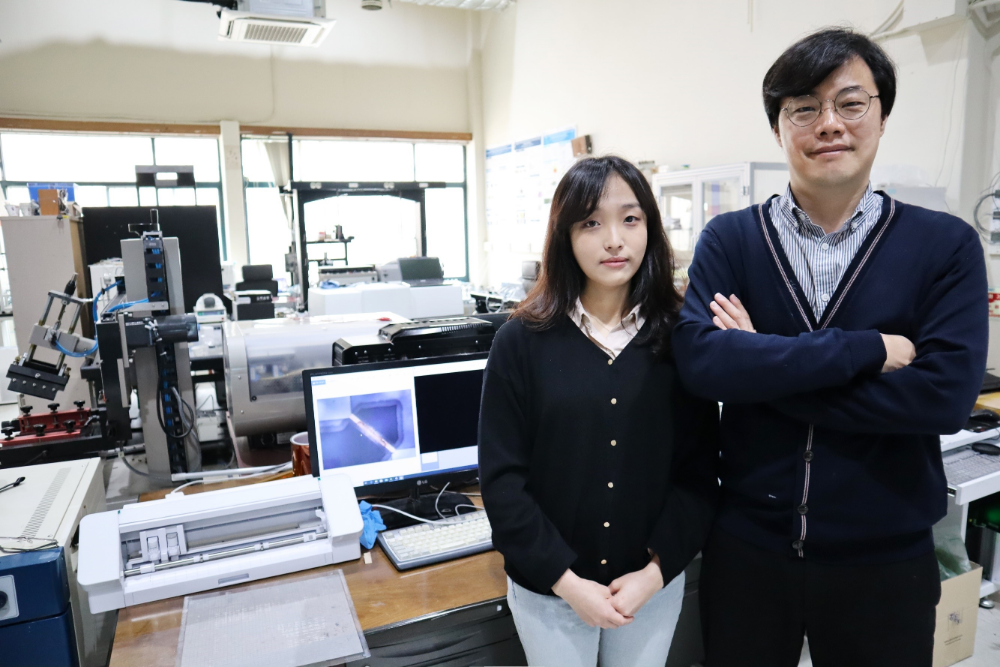Provide a one-word or one-phrase answer to the question:
What is the research focus of Jimin and Inkyu?

Innovative wearable strain sensors